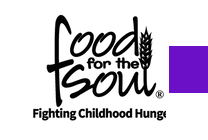Answer the following query with a single word or phrase:
What is the focus of the organization?

Fighting Childhood Hunger